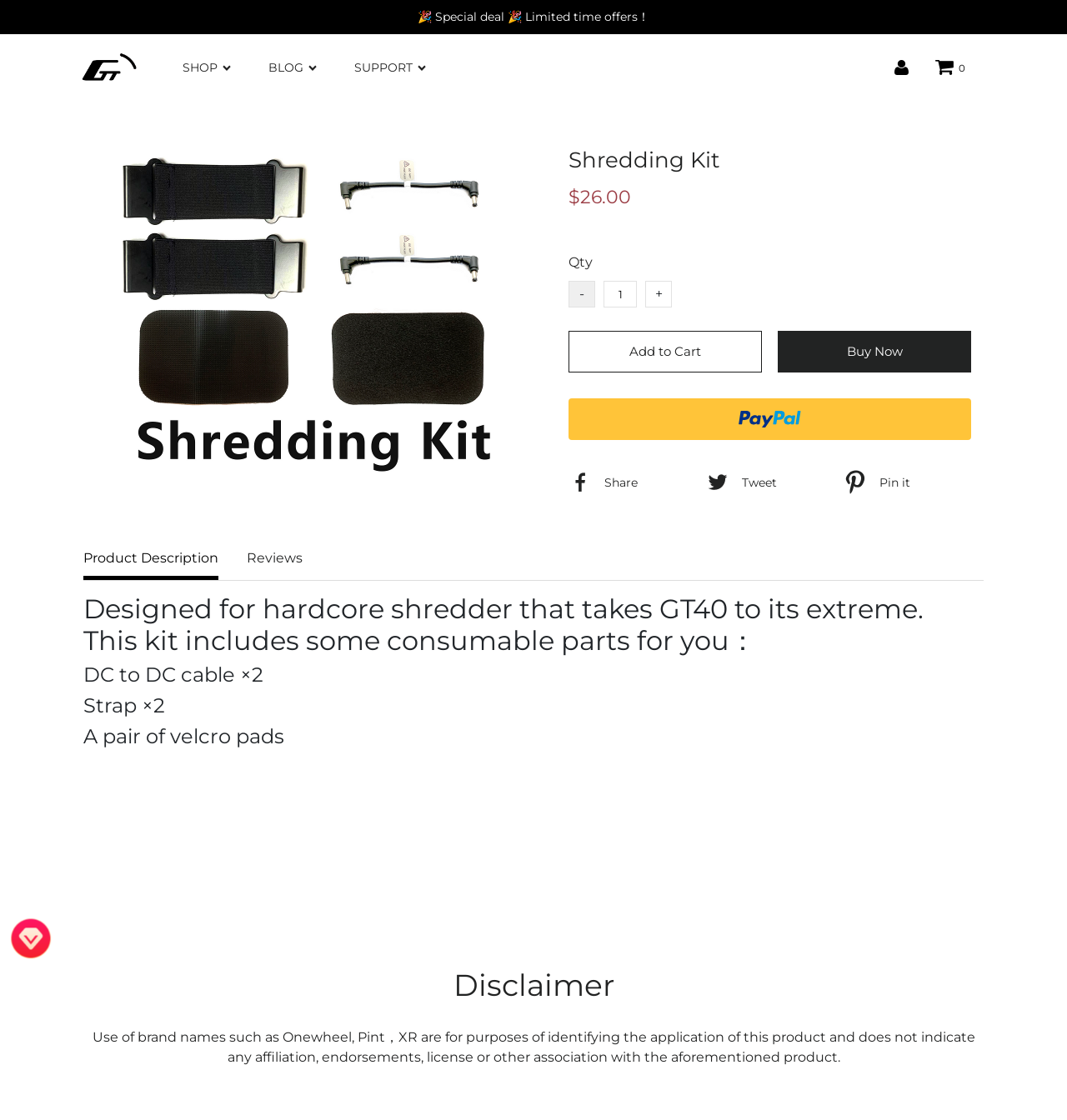Determine the bounding box coordinates of the region to click in order to accomplish the following instruction: "Click the Add to Cart button". Provide the coordinates as four float numbers between 0 and 1, specifically [left, top, right, bottom].

[0.533, 0.296, 0.714, 0.333]